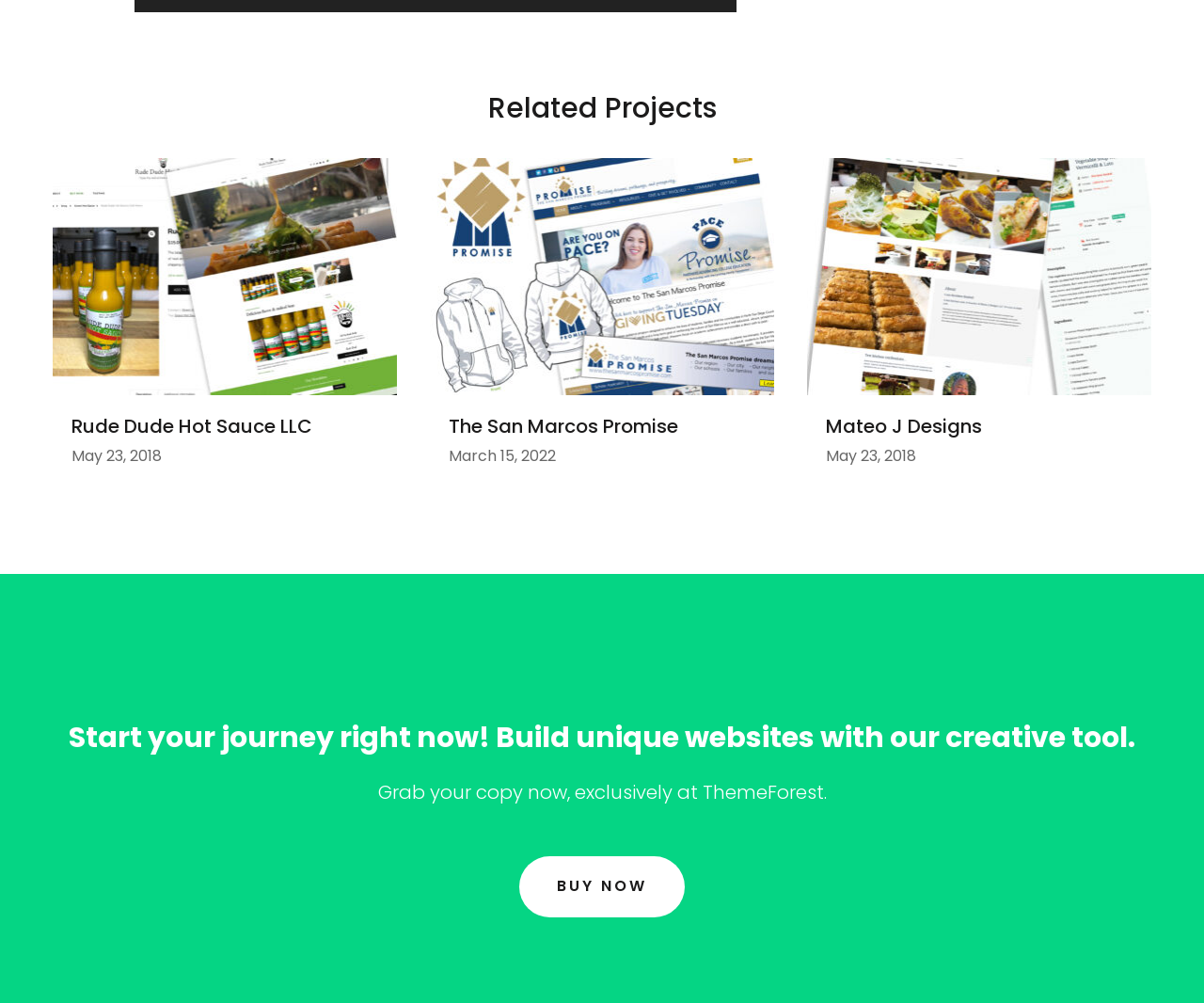Given the content of the image, can you provide a detailed answer to the question?
What is the title of the first project?

The first project is titled 'Rude Dude Hot Sauce' which can be found in the first figure element with a heading element containing the same text.